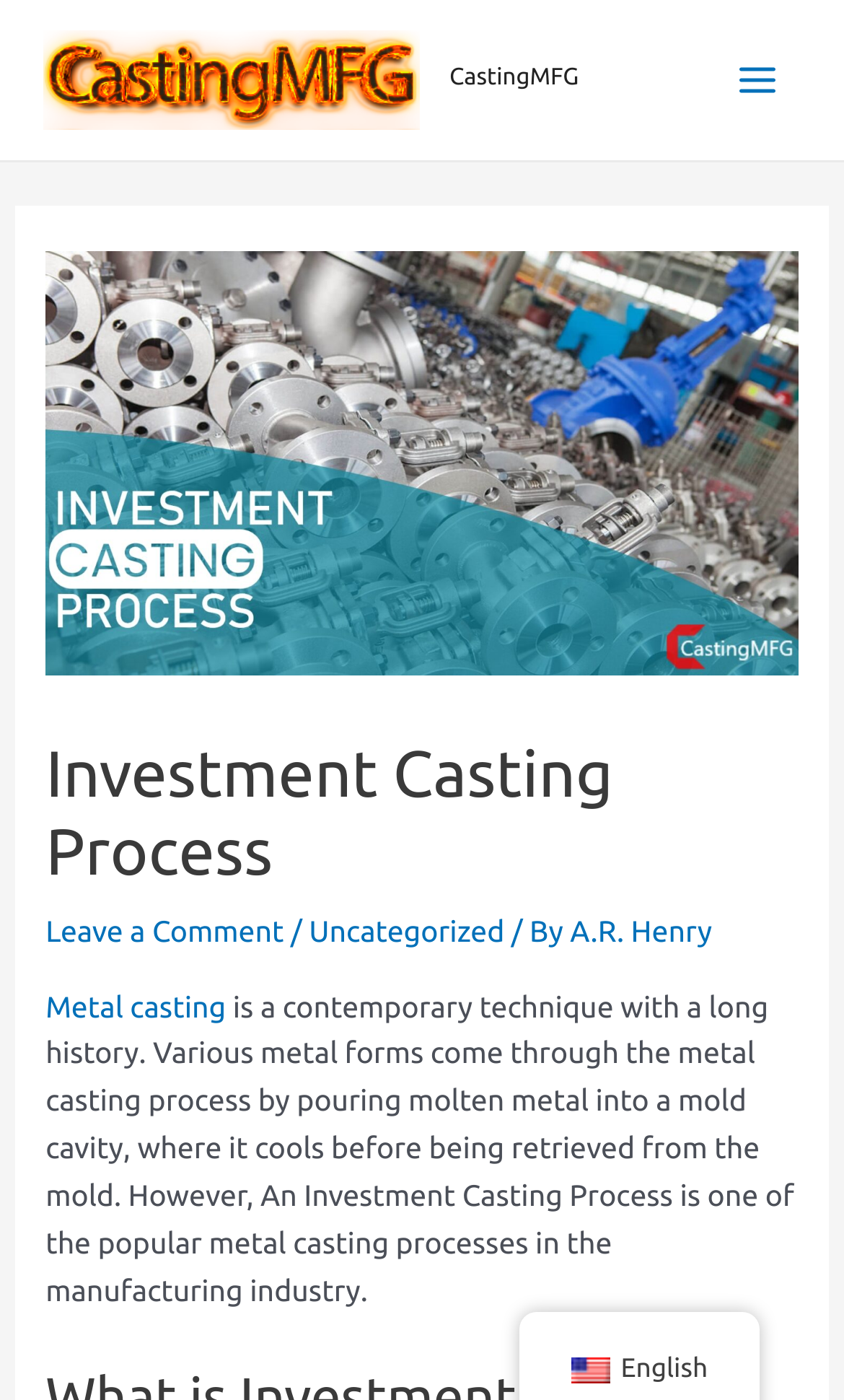Locate the UI element described by Uncategorized and provide its bounding box coordinates. Use the format (top-left x, top-left y, bottom-right x, bottom-right y) with all values as floating point numbers between 0 and 1.

[0.366, 0.653, 0.598, 0.677]